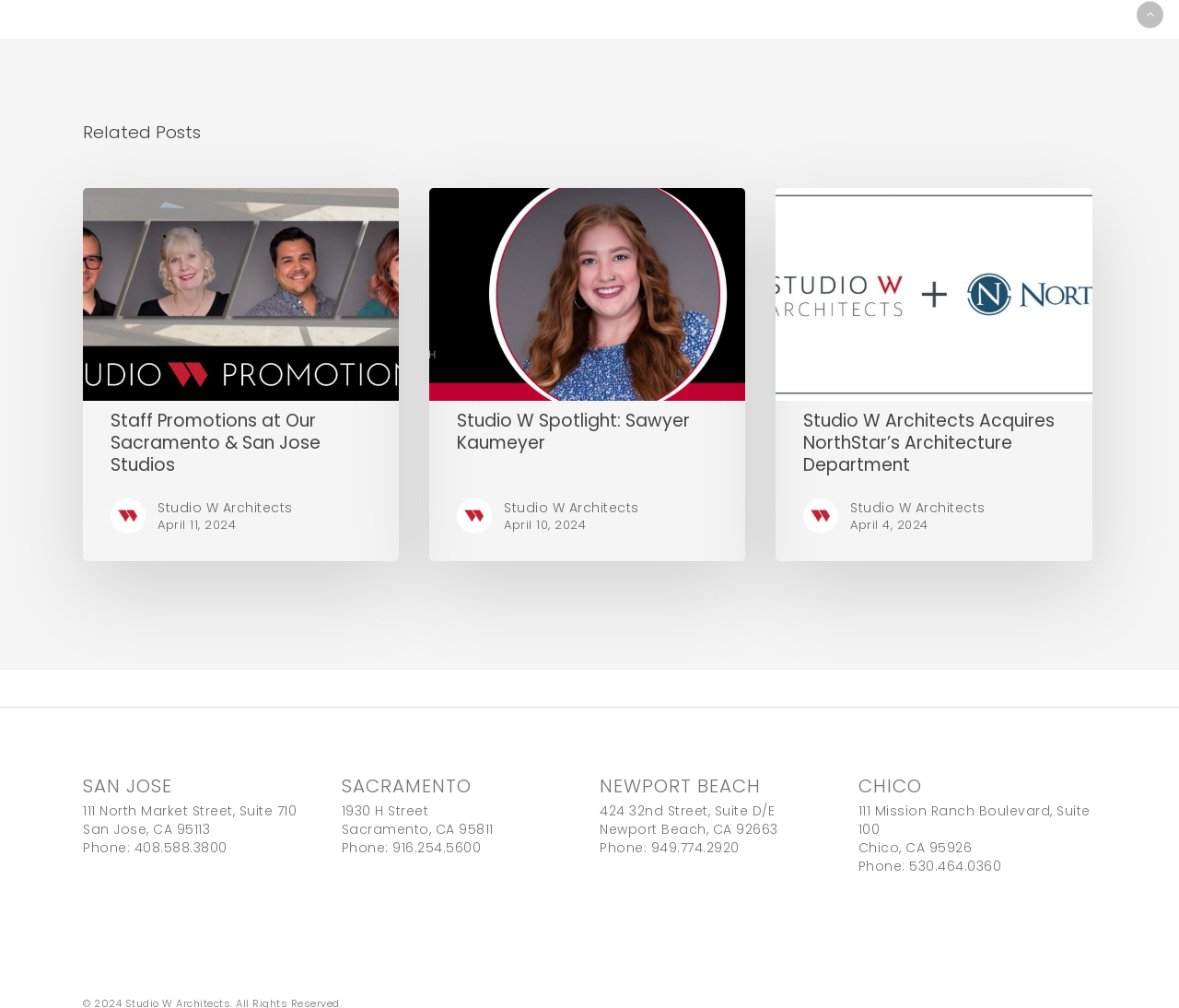Please specify the bounding box coordinates of the area that should be clicked to accomplish the following instruction: "Click on the social media link". The coordinates should consist of four float numbers between 0 and 1, i.e., [left, top, right, bottom].

[0.964, 0.001, 0.987, 0.028]